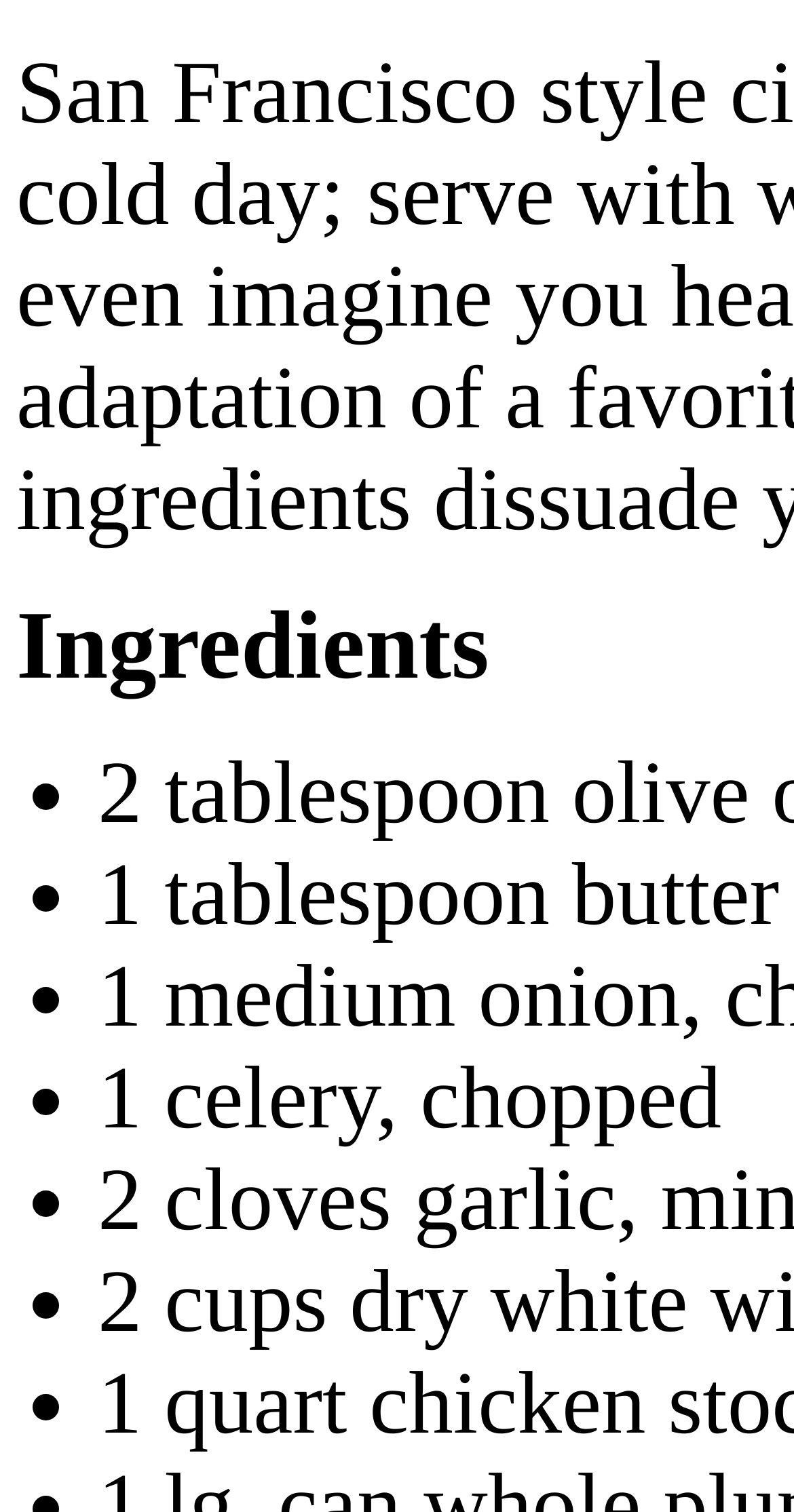Provide a short, one-word or phrase answer to the question below:
What is the first ingredient in the recipe?

butter